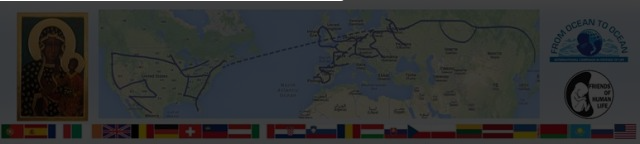Explain in detail what you see in the image.

The image depicts an intricate journey that spans from the Americas to Europe, illustrated with a detailed map featuring various routes and locations. On the left side, a religious icon is prominently displayed, suggesting a cultural or spiritual significance associated with the journey. Below the map, a series of national flags represent diverse countries, indicating an international aspect of the event or message being conveyed. The graphic emphasizes the theme "FROM OCEAN TO OCEAN," reinforcing the idea of a wide-reaching movement or initiative. Additionally, the logo of "Friends of Human Life" suggests a connection to pro-life advocacy and community. The overall design captures the essence of unity and purpose, linking various cultures and ideals across continents.